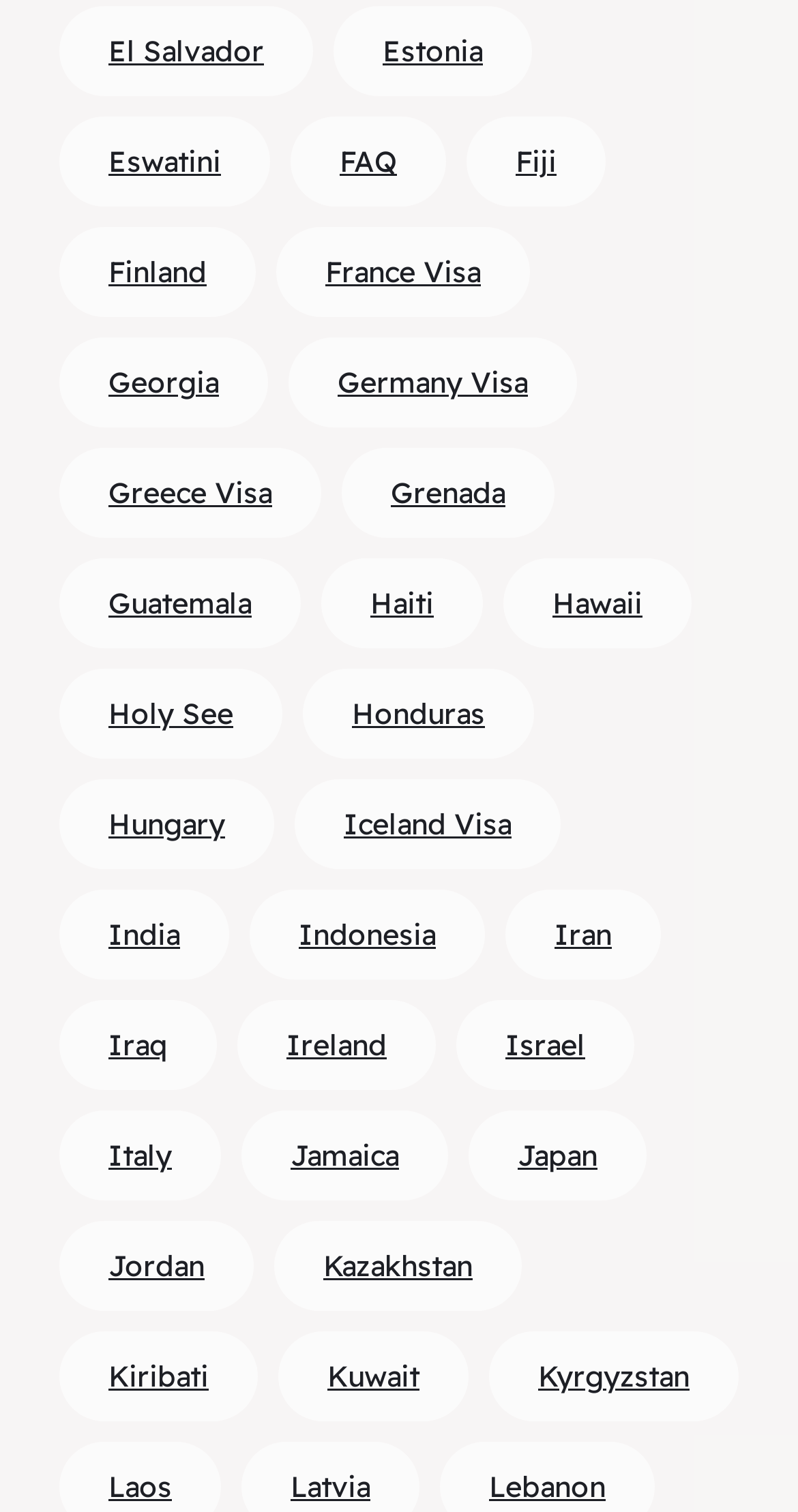Please locate the bounding box coordinates of the region I need to click to follow this instruction: "Visit El Salvador".

[0.136, 0.022, 0.331, 0.047]